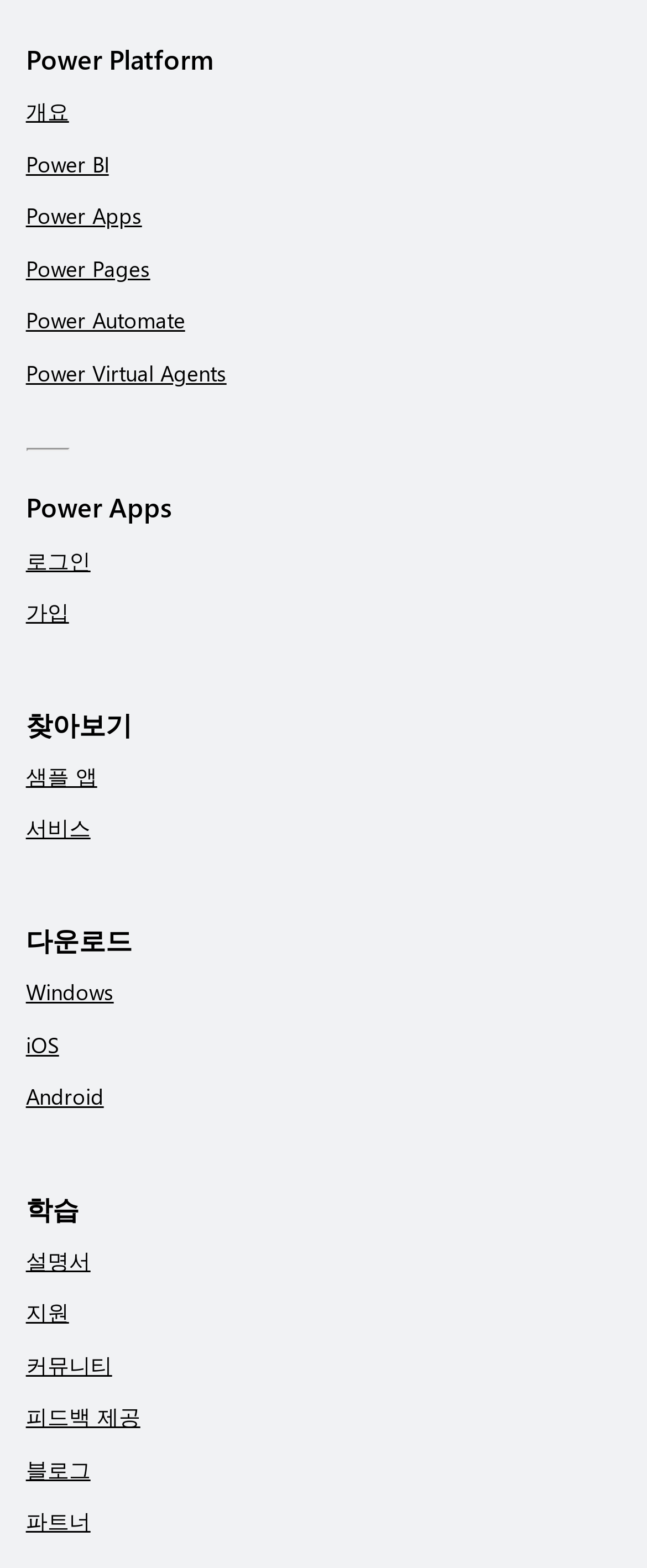What is the purpose of the '찾아보기' section?
Please answer the question with as much detail as possible using the screenshot.

The '찾아보기' section contains links to '샘플 앱' and '서비스', suggesting that this section is intended for users to explore and discover sample apps and services.